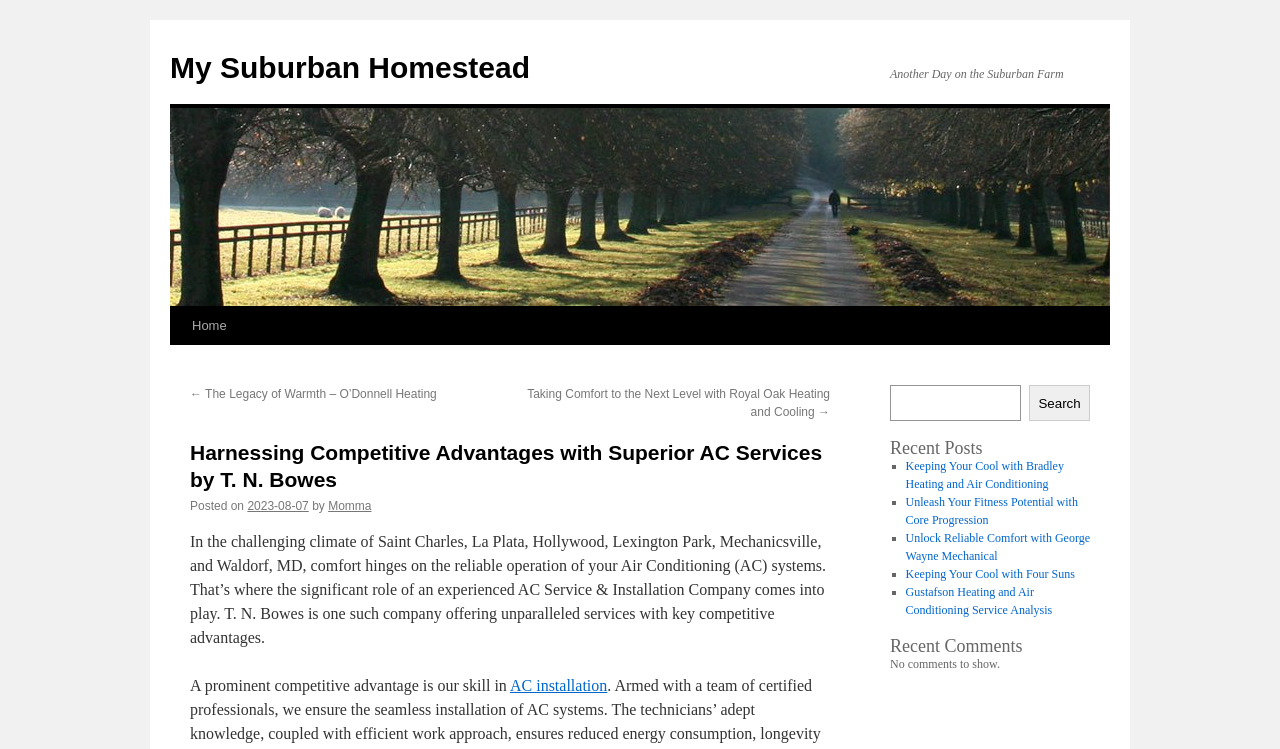Are there any comments on the website?
Please provide a single word or phrase as your answer based on the screenshot.

No